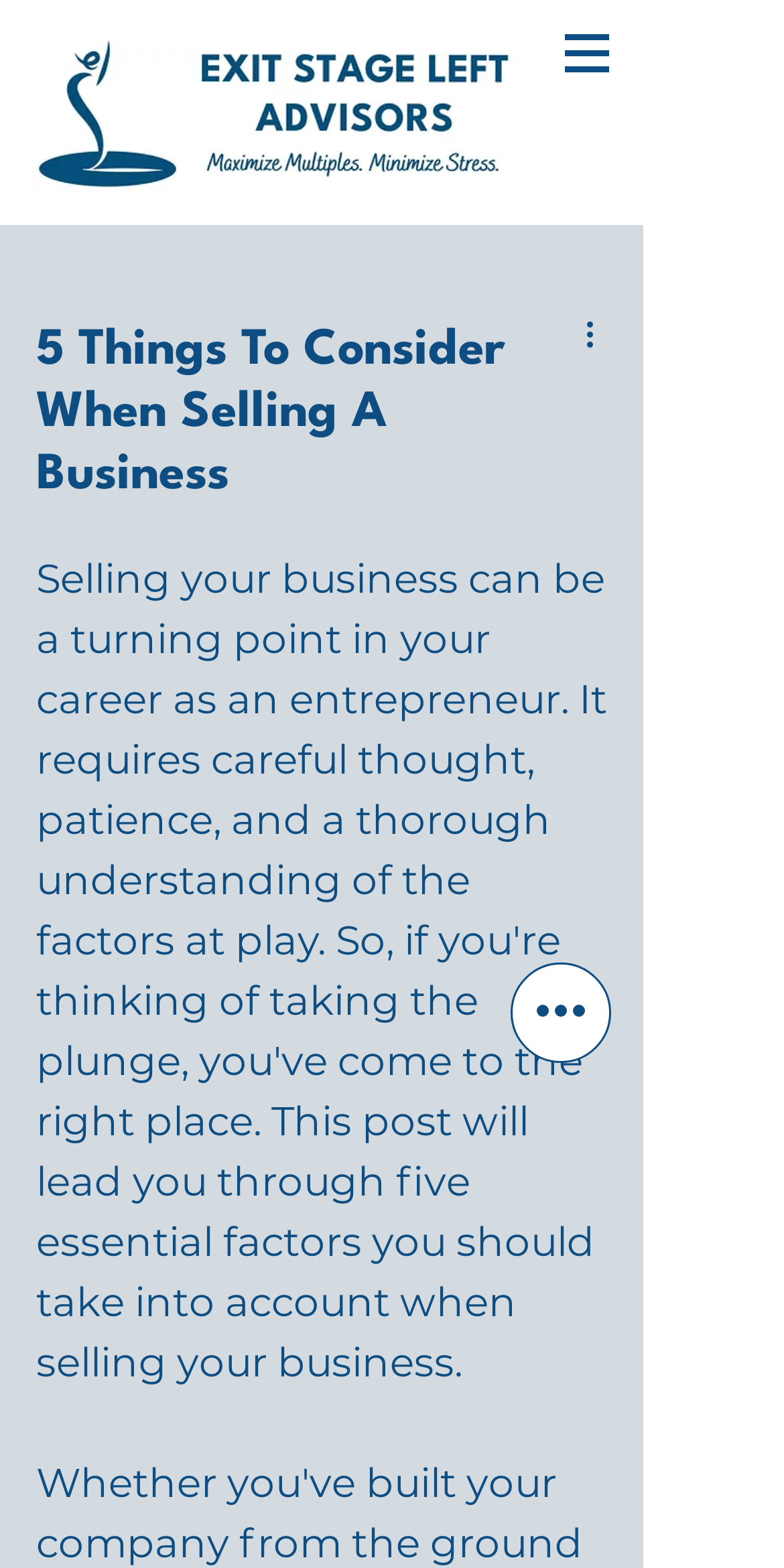Generate the text content of the main heading of the webpage.

5 Things To Consider When Selling A Business